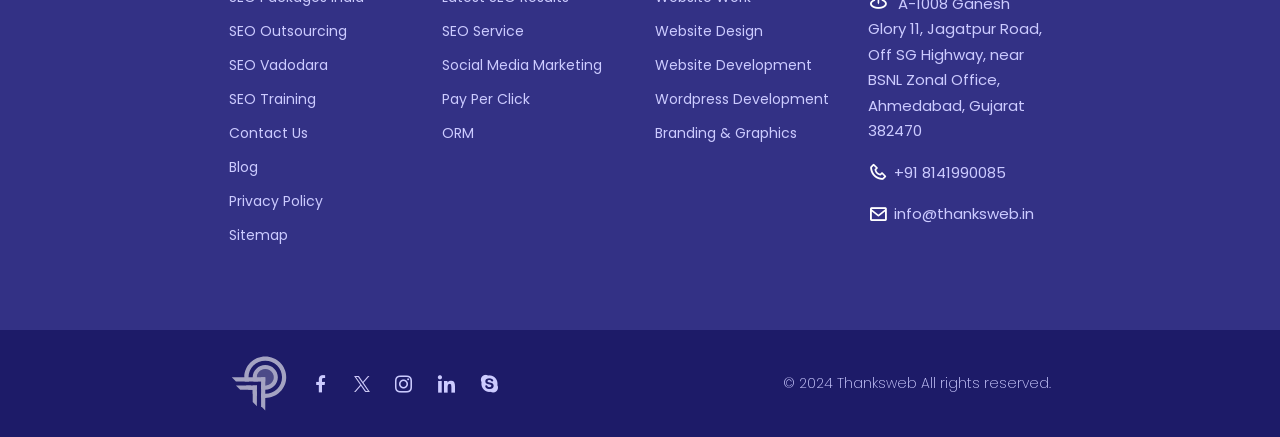Kindly provide the bounding box coordinates of the section you need to click on to fulfill the given instruction: "Check the Sitemap".

[0.179, 0.521, 0.225, 0.553]